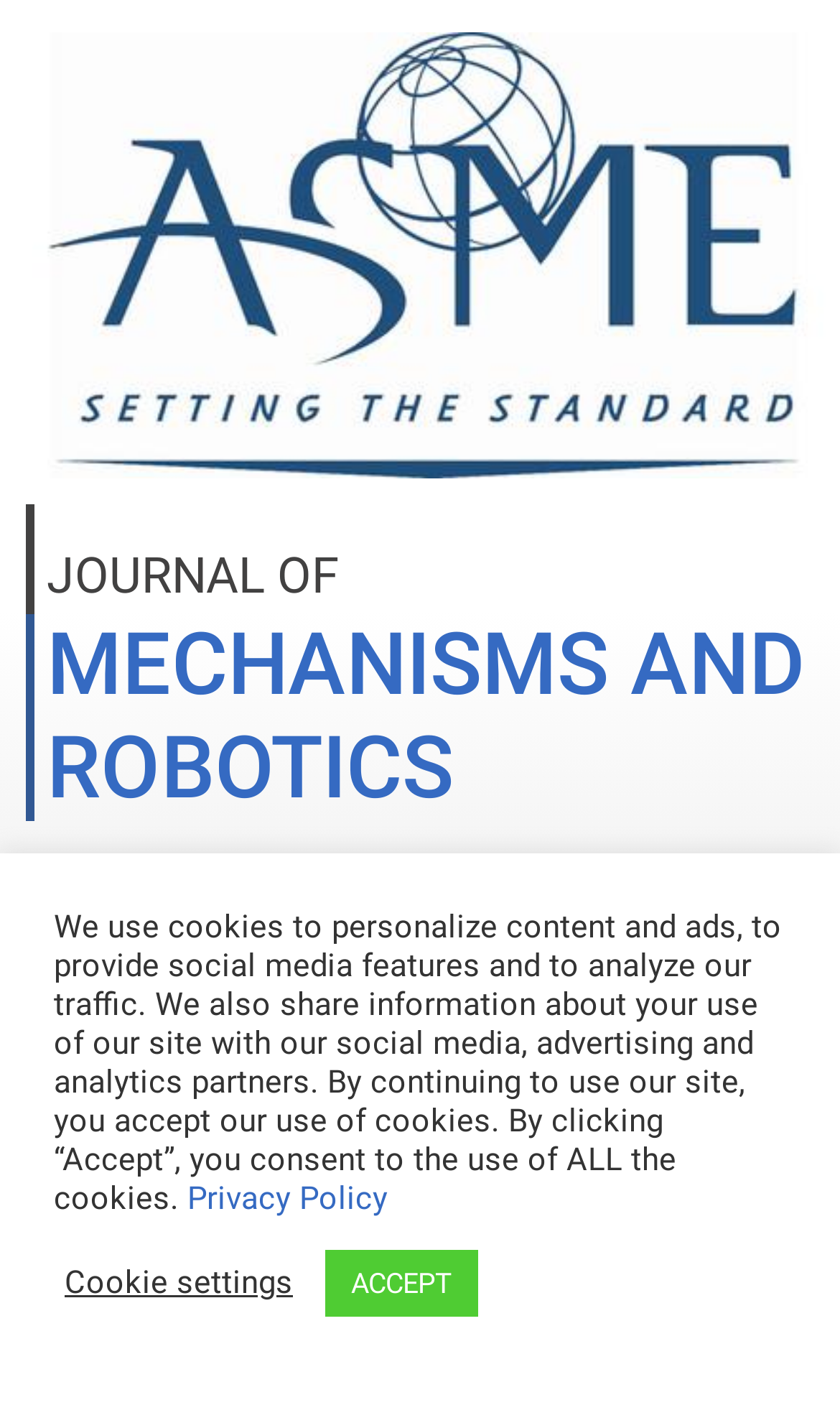Given the element description, predict the bounding box coordinates in the format (top-left x, top-left y, bottom-right x, bottom-right y), using floating point numbers between 0 and 1: Főmenü

None